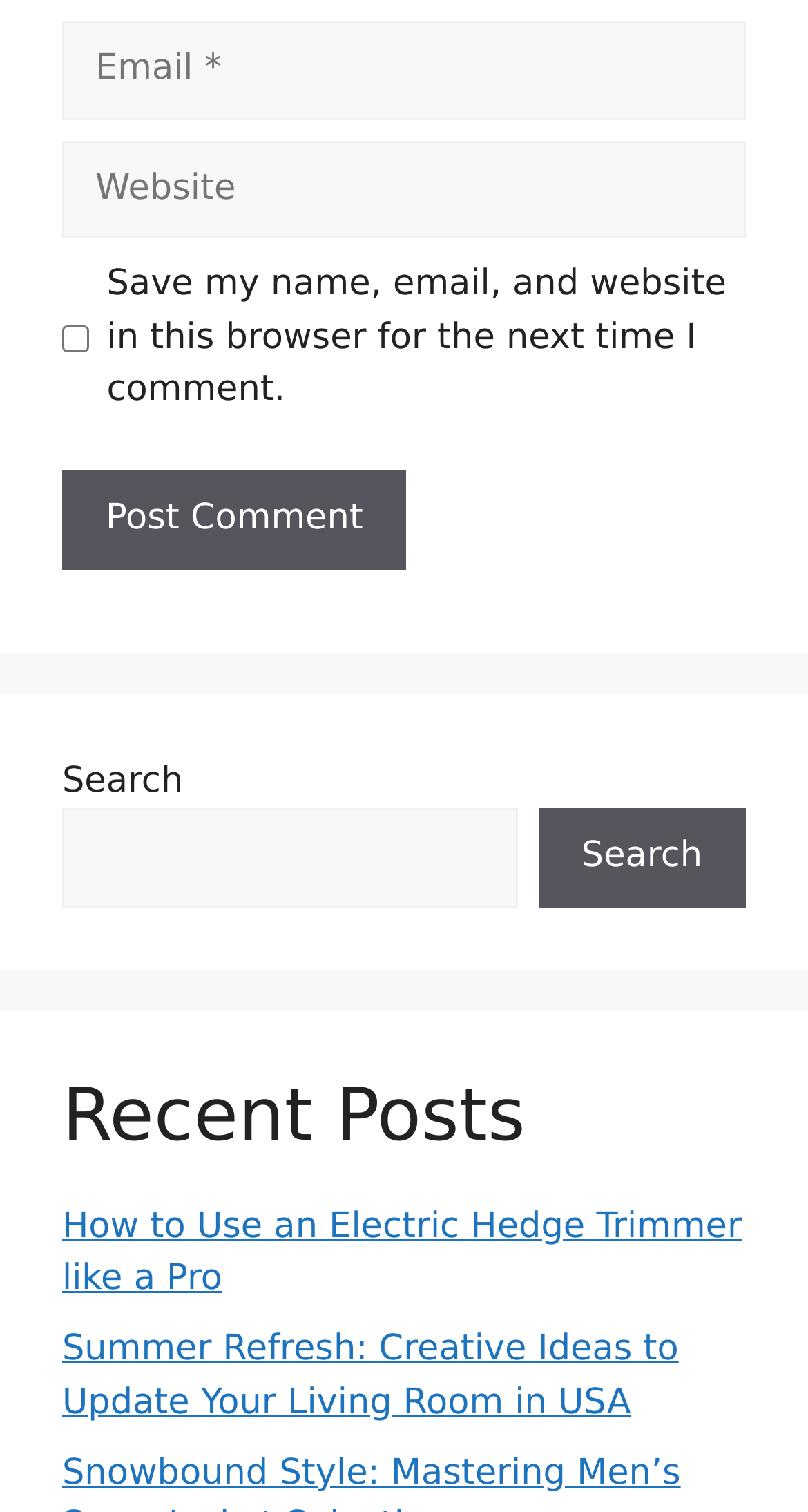Kindly determine the bounding box coordinates of the area that needs to be clicked to fulfill this instruction: "Post a comment".

[0.077, 0.312, 0.503, 0.377]